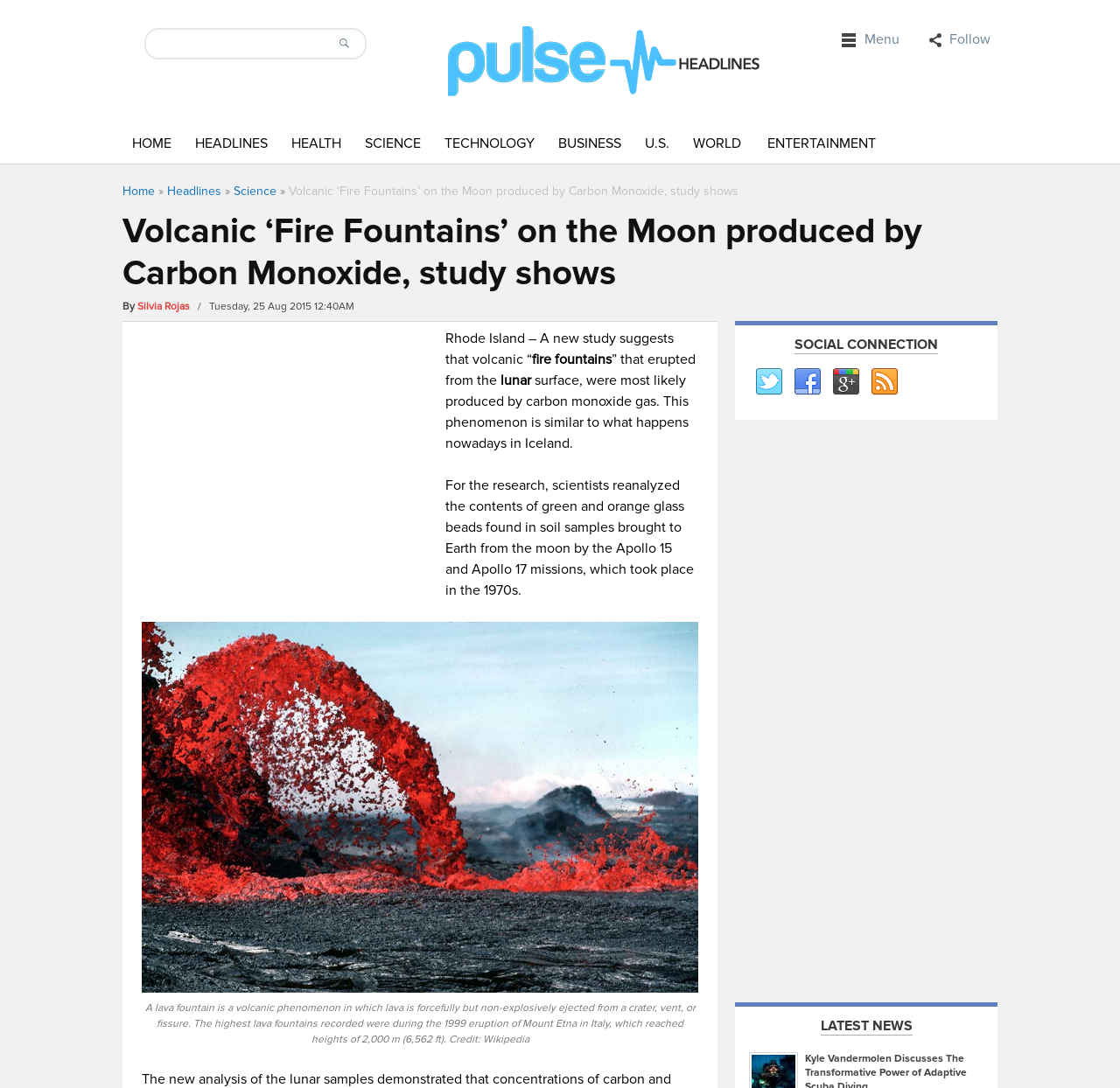Specify the bounding box coordinates of the element's area that should be clicked to execute the given instruction: "Search for something". The coordinates should be four float numbers between 0 and 1, i.e., [left, top, right, bottom].

[0.13, 0.027, 0.291, 0.053]